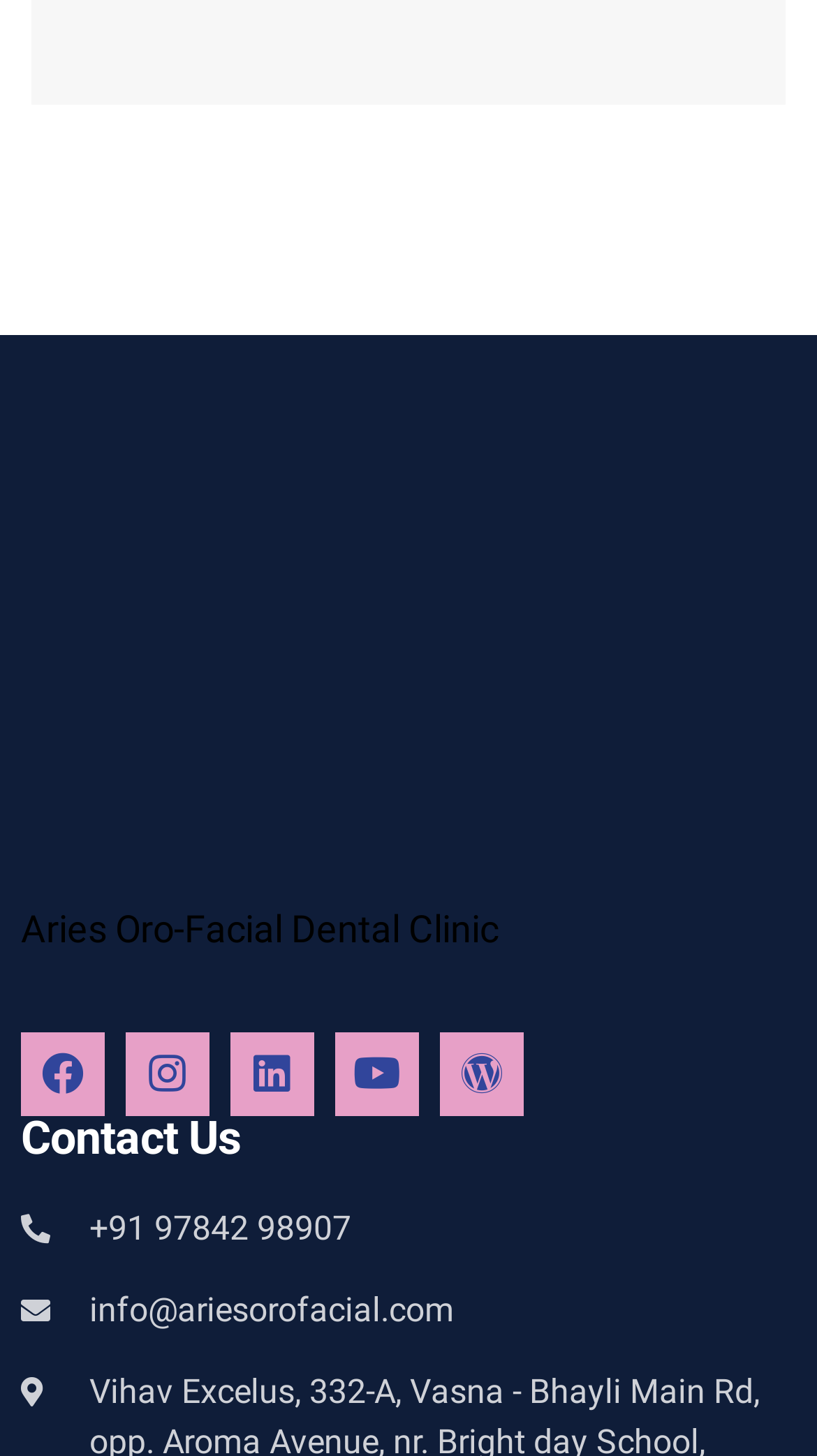What is the email address of the clinic?
Please interpret the details in the image and answer the question thoroughly.

The email address of the clinic can be found in the link element below the 'Contact Us' heading, which reads 'info@ariesorofacial.com'.